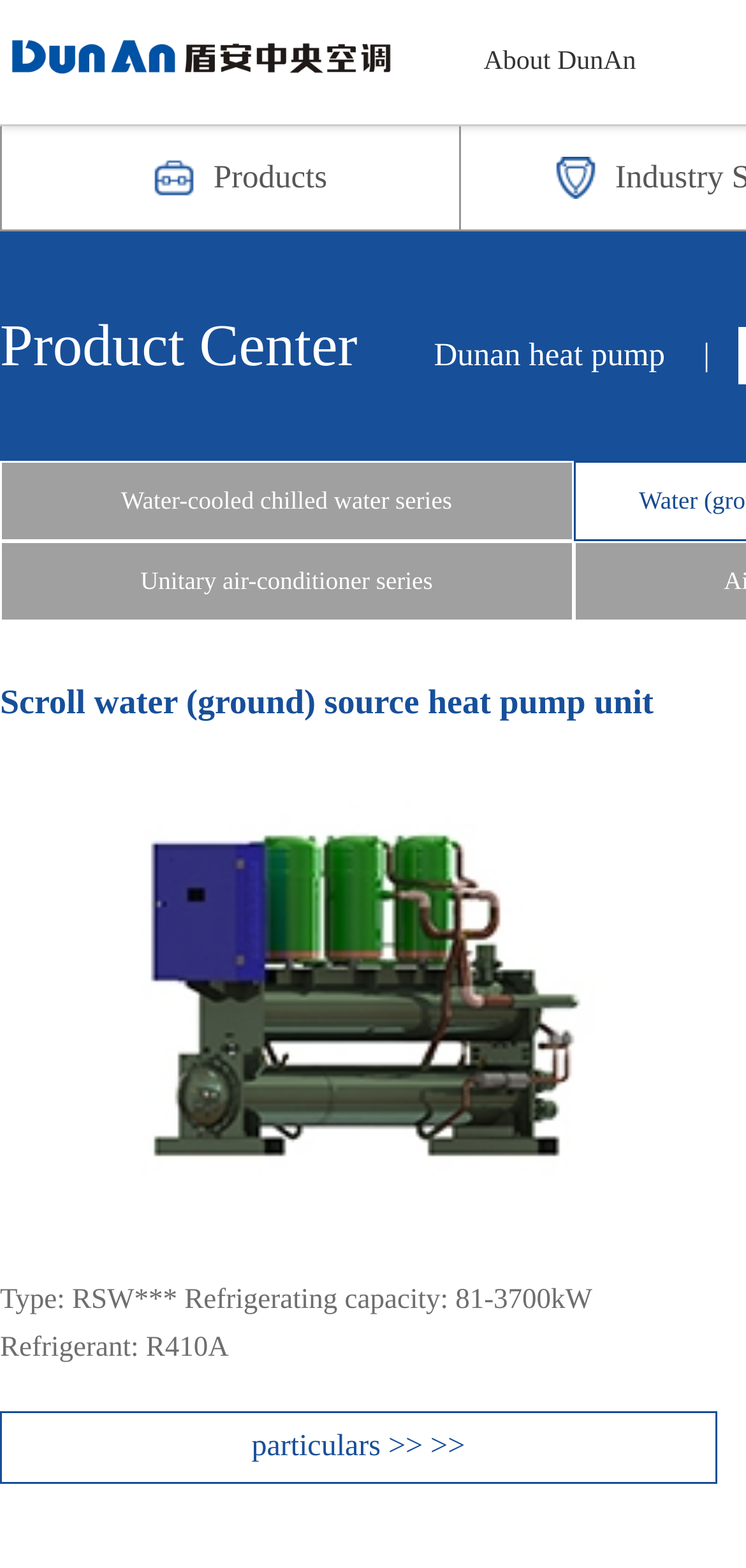Determine the bounding box coordinates for the HTML element mentioned in the following description: "Products". The coordinates should be a list of four floats ranging from 0 to 1, represented as [left, top, right, bottom].

[0.178, 0.08, 0.439, 0.146]